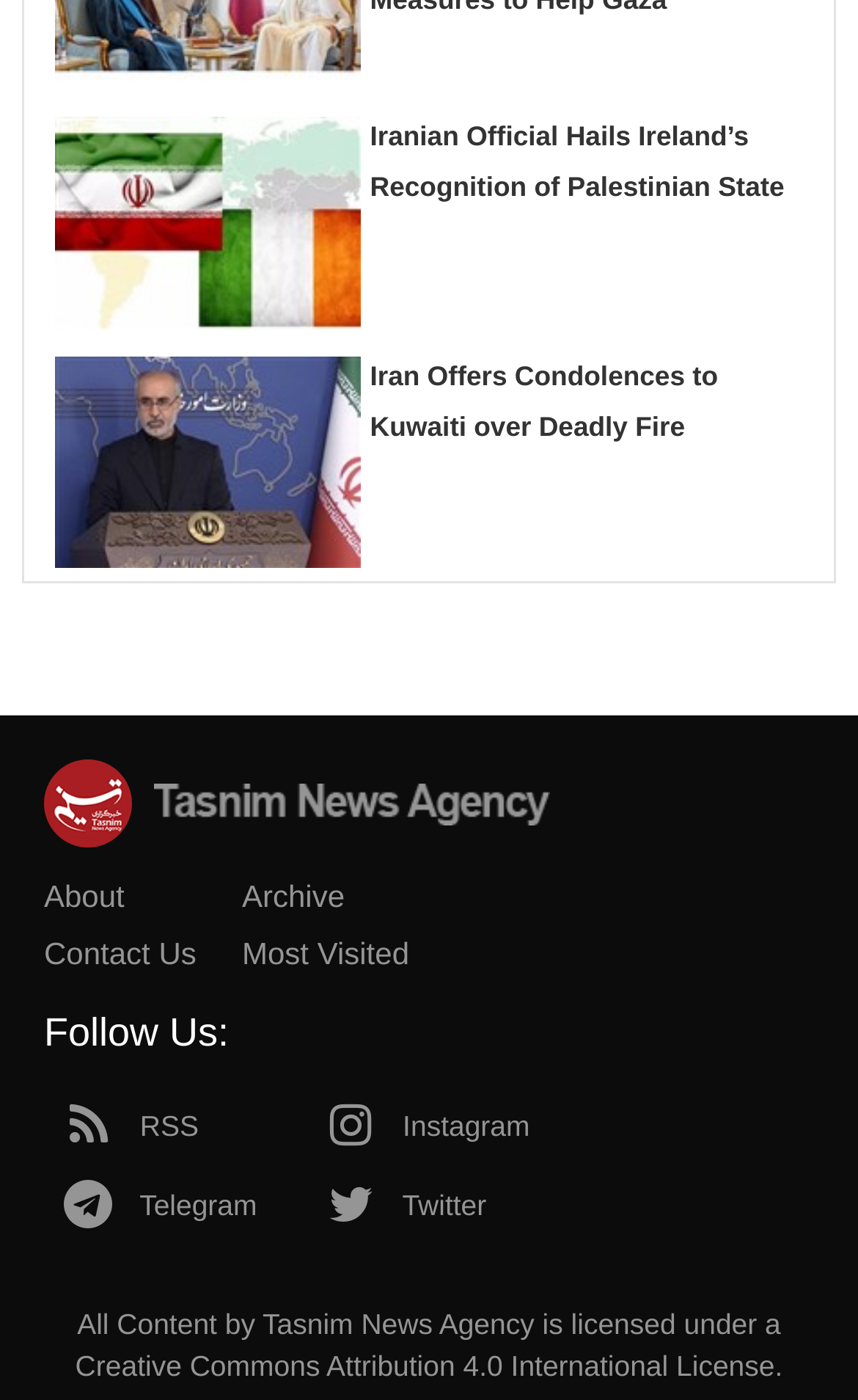Identify the bounding box coordinates of the region that should be clicked to execute the following instruction: "Read terms of Creative Commons Attribution 4.0 International License".

[0.088, 0.964, 0.903, 0.987]